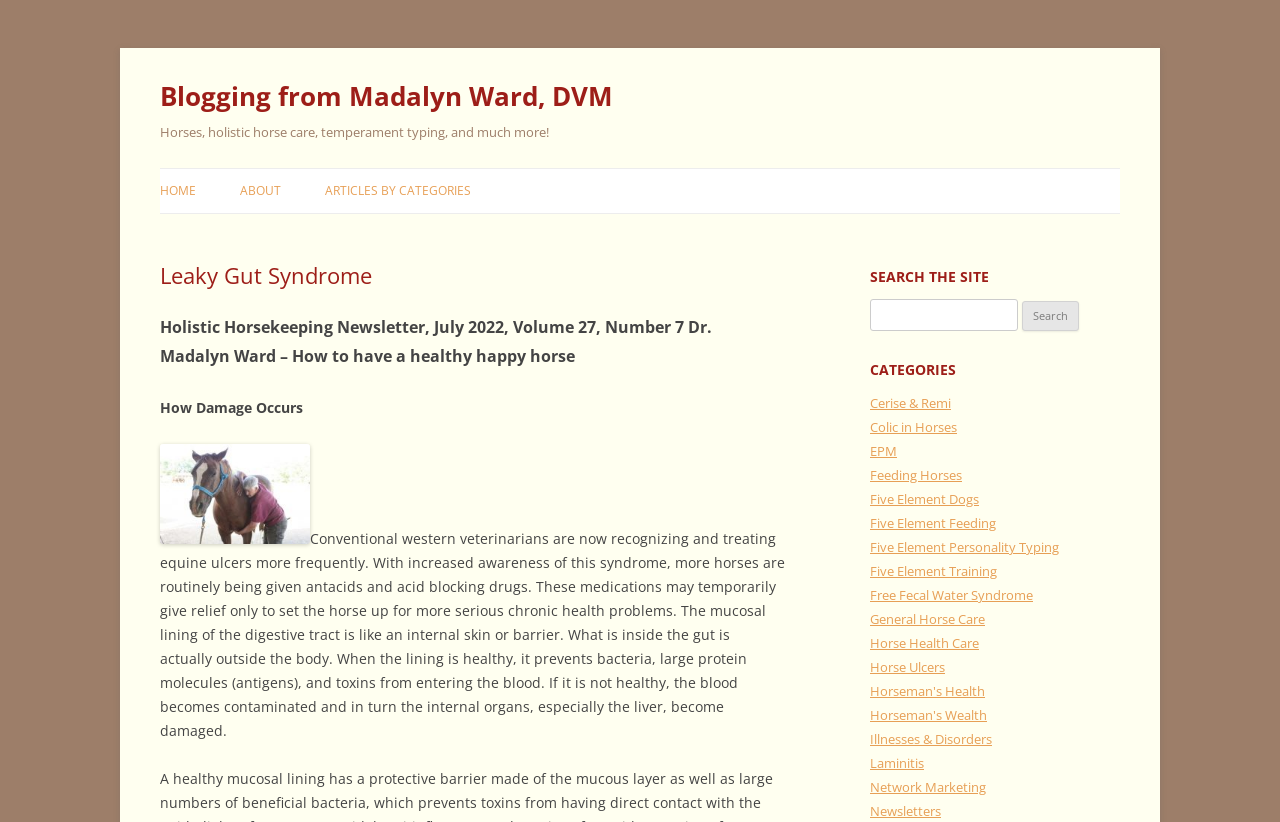Given the element description Five Element Personality Typing, predict the bounding box coordinates for the UI element in the webpage screenshot. The format should be (top-left x, top-left y, bottom-right x, bottom-right y), and the values should be between 0 and 1.

[0.68, 0.655, 0.827, 0.677]